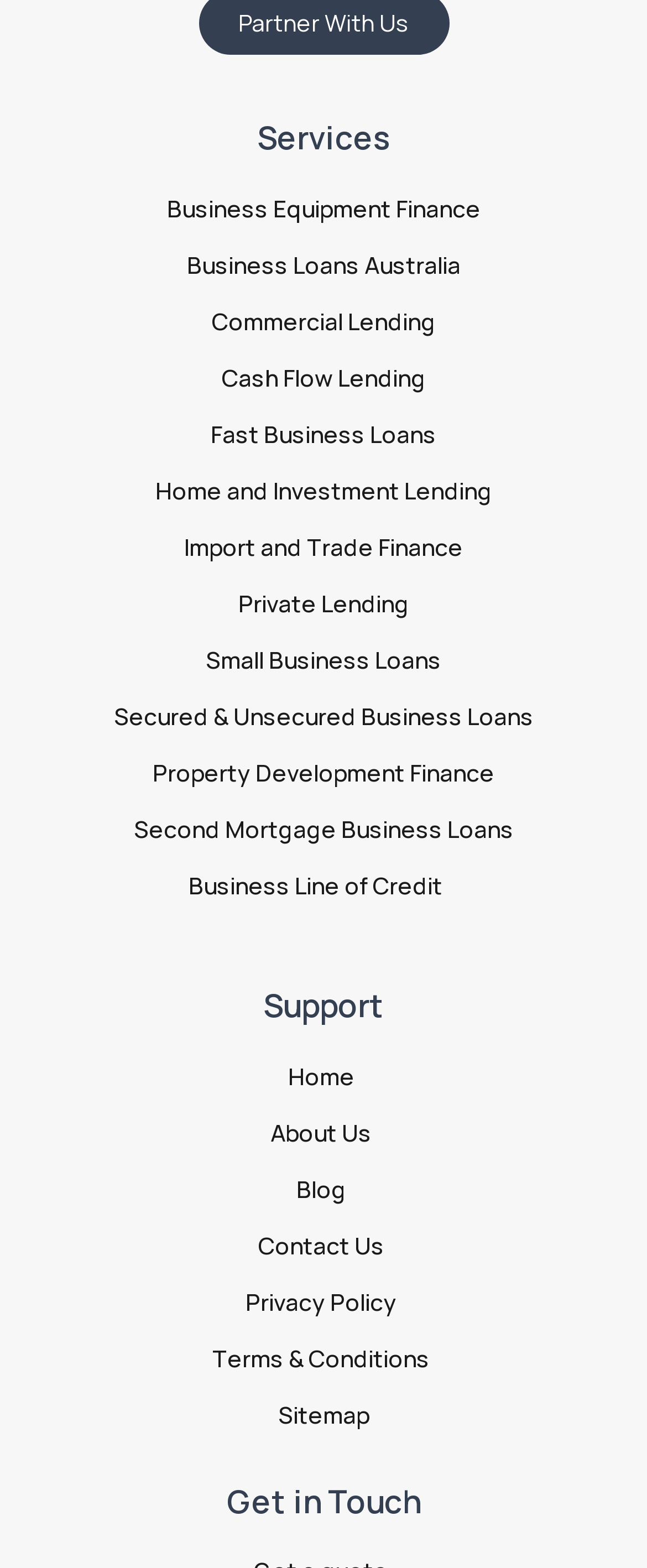Determine the bounding box coordinates for the element that should be clicked to follow this instruction: "Go to About Us". The coordinates should be given as four float numbers between 0 and 1, in the format [left, top, right, bottom].

[0.128, 0.71, 0.864, 0.735]